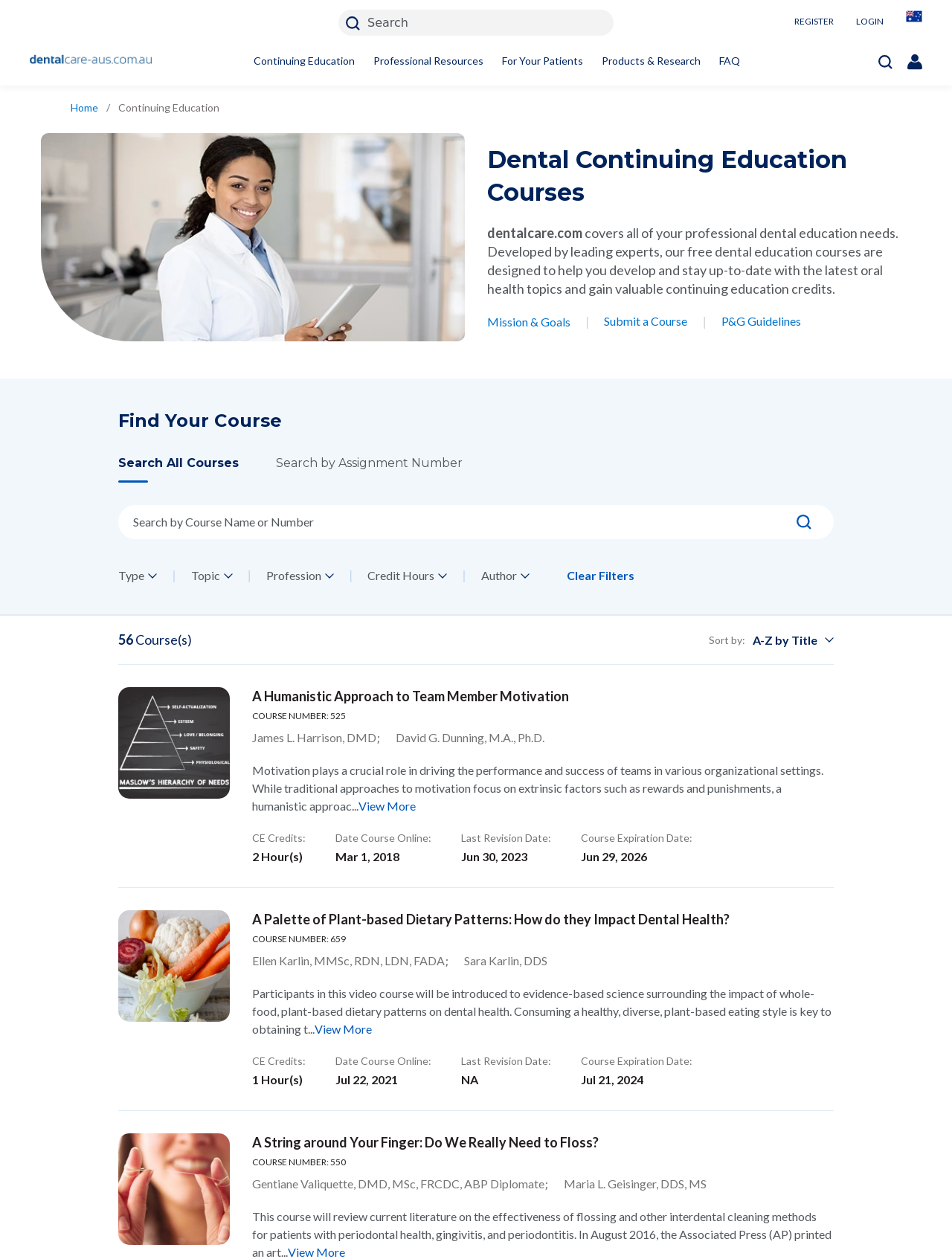Locate the bounding box coordinates of the clickable area needed to fulfill the instruction: "View course details for 'A Palette of Plant-based Dietary Patterns: How do they Impact Dental Health?'".

[0.265, 0.724, 0.767, 0.737]